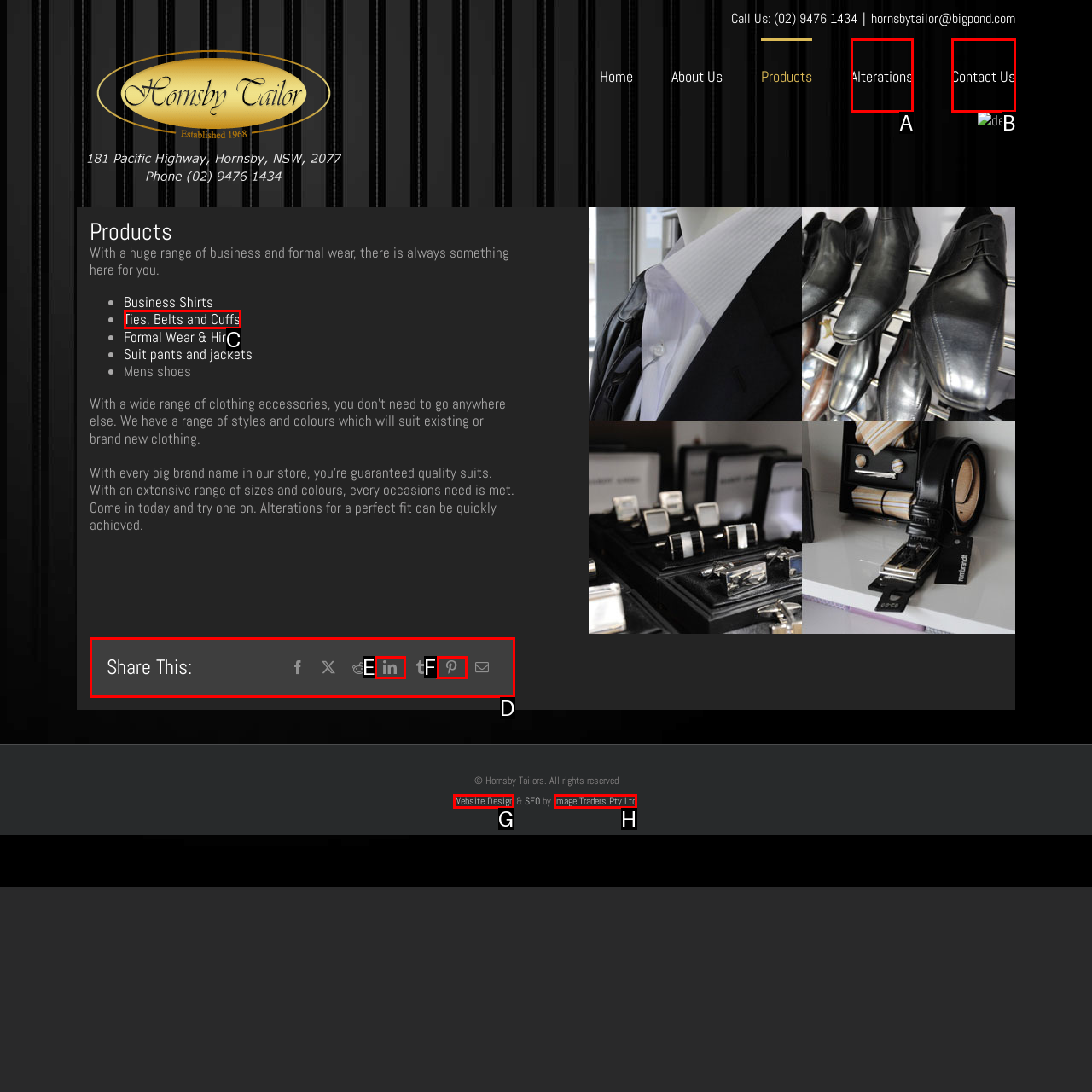Select the HTML element that fits the following description: Contact Us
Provide the letter of the matching option.

B